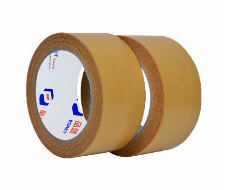Using details from the image, please answer the following question comprehensively:
What is the brand logo located on?

According to the caption, the brand logo is visible on the inner core of the tape, which suggests that the logo is located on the inner core of the tape roll.